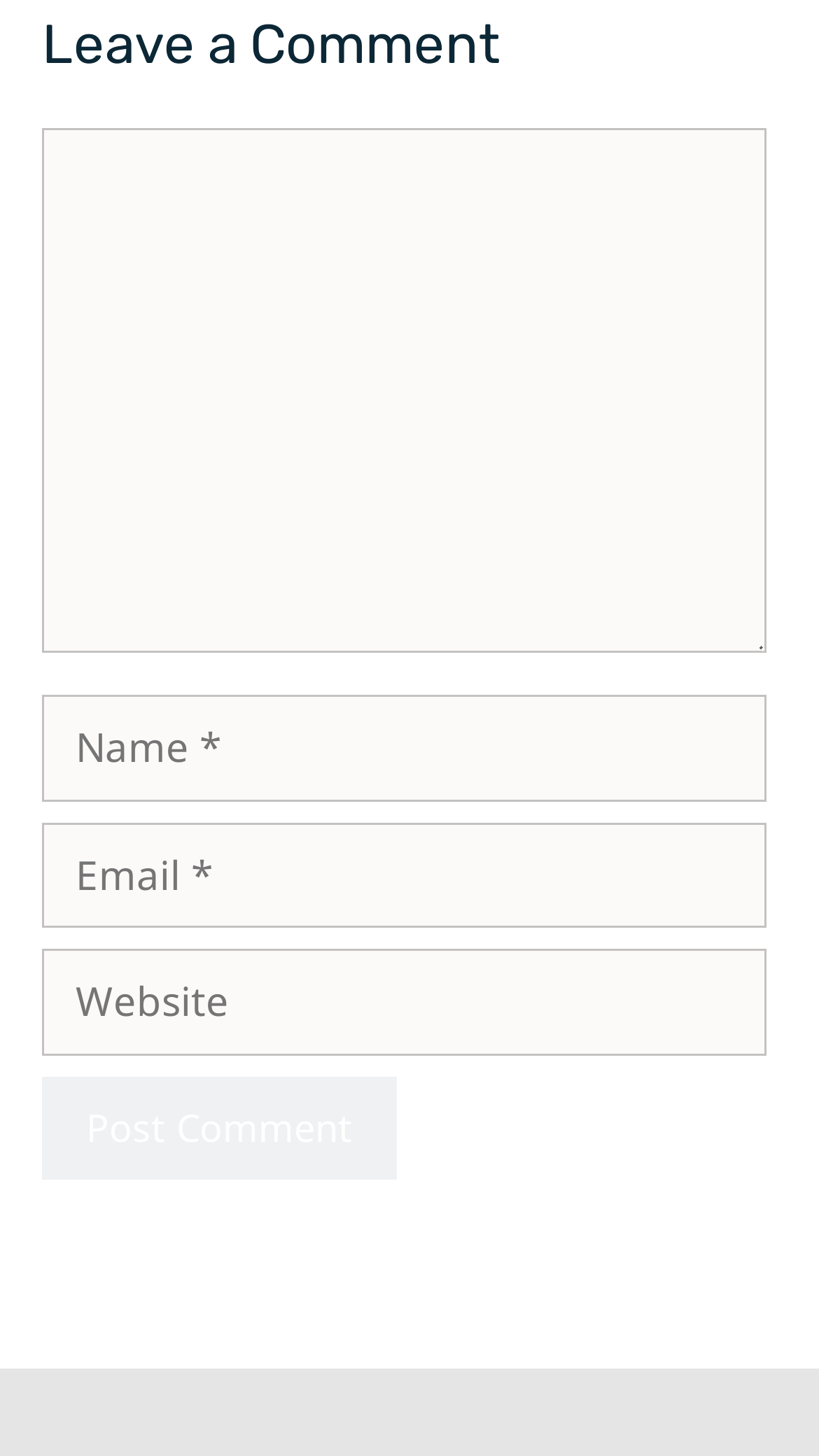Provide the bounding box coordinates for the UI element described in this sentence: "Heavy Lift". The coordinates should be four float values between 0 and 1, i.e., [left, top, right, bottom].

None